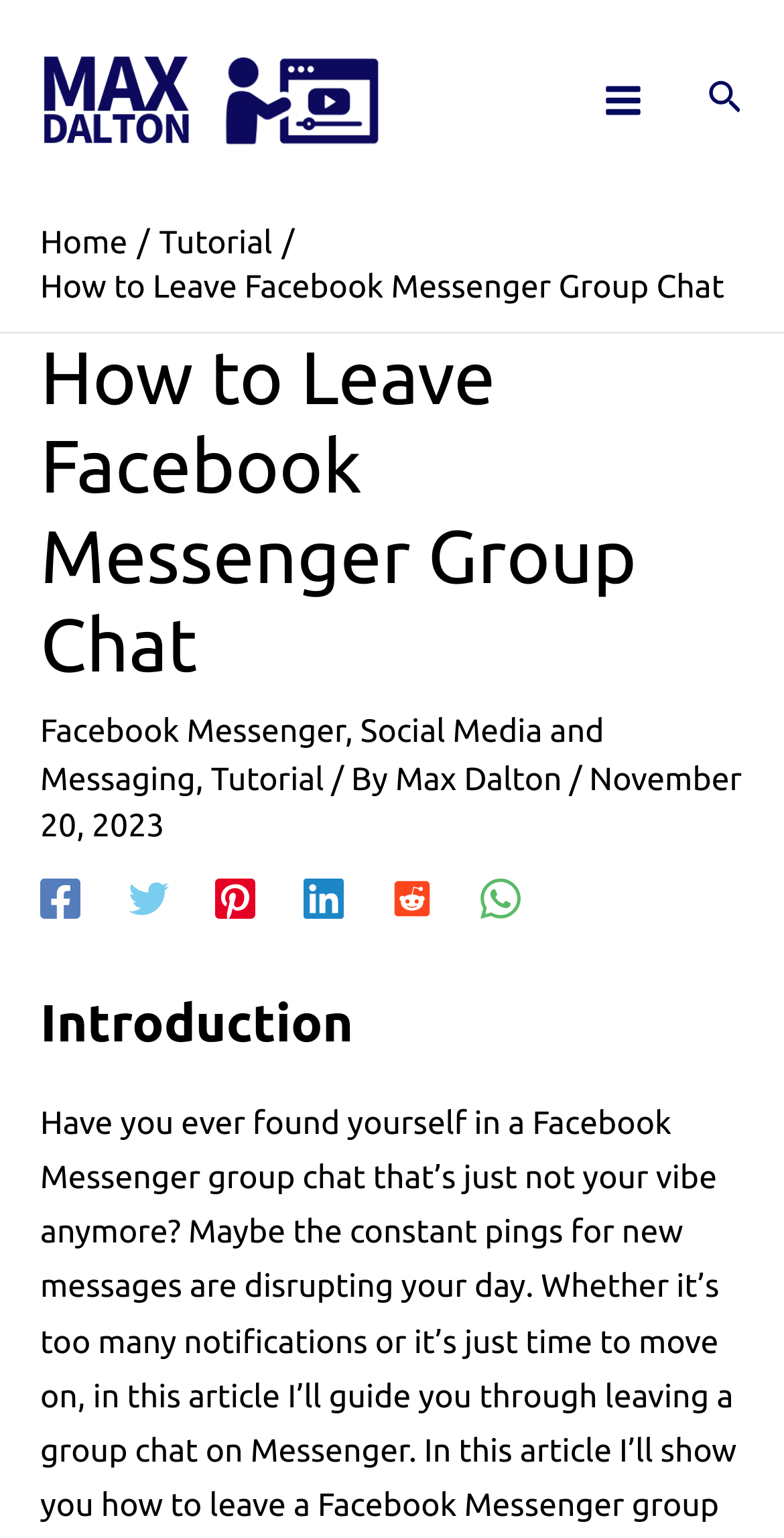Identify the bounding box coordinates of the clickable region required to complete the instruction: "Click the 'Facebook Messenger' link". The coordinates should be given as four float numbers within the range of 0 and 1, i.e., [left, top, right, bottom].

[0.051, 0.465, 0.44, 0.488]